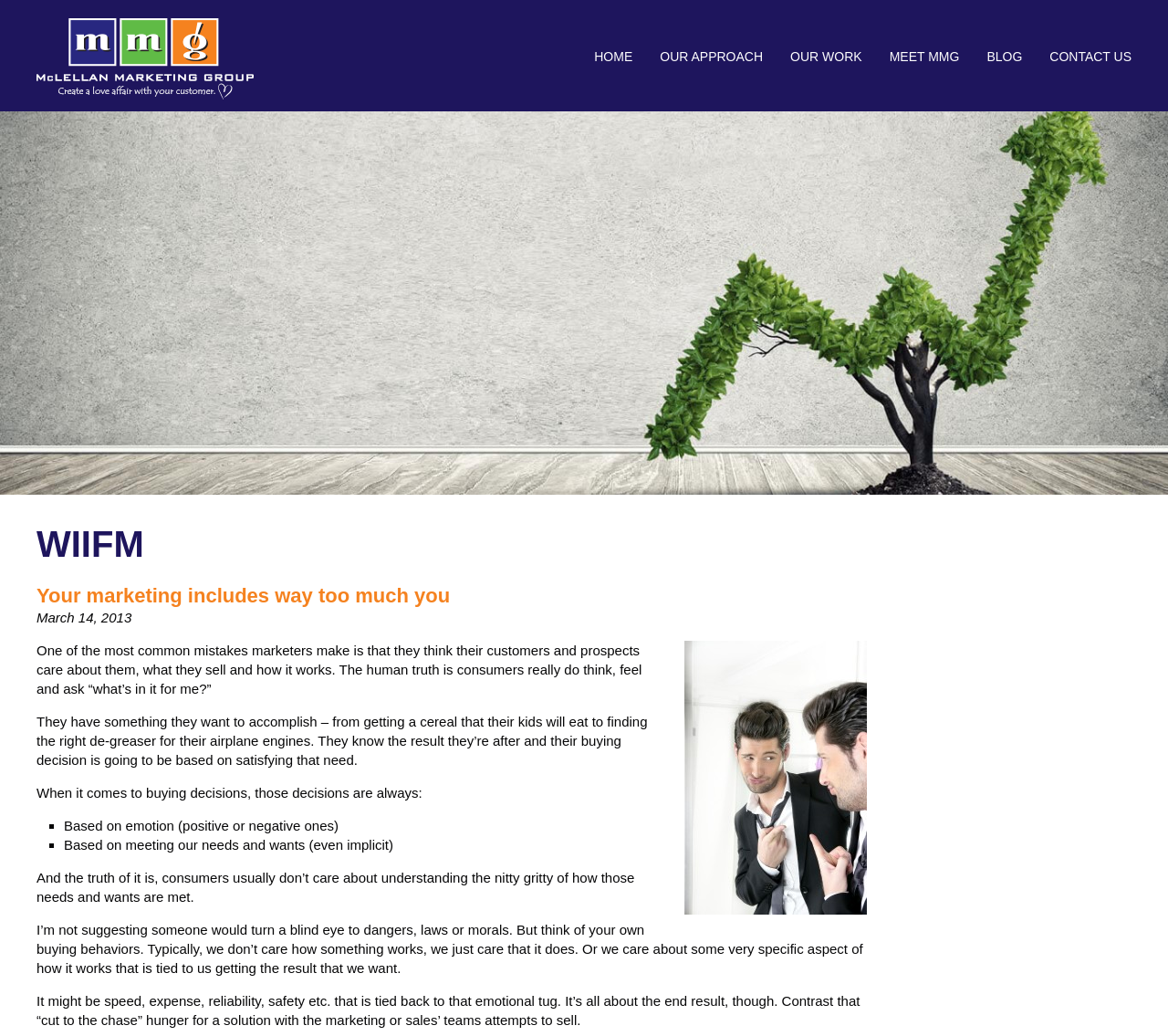Using the webpage screenshot, locate the HTML element that fits the following description and provide its bounding box: "Blog".

[0.833, 0.035, 0.887, 0.074]